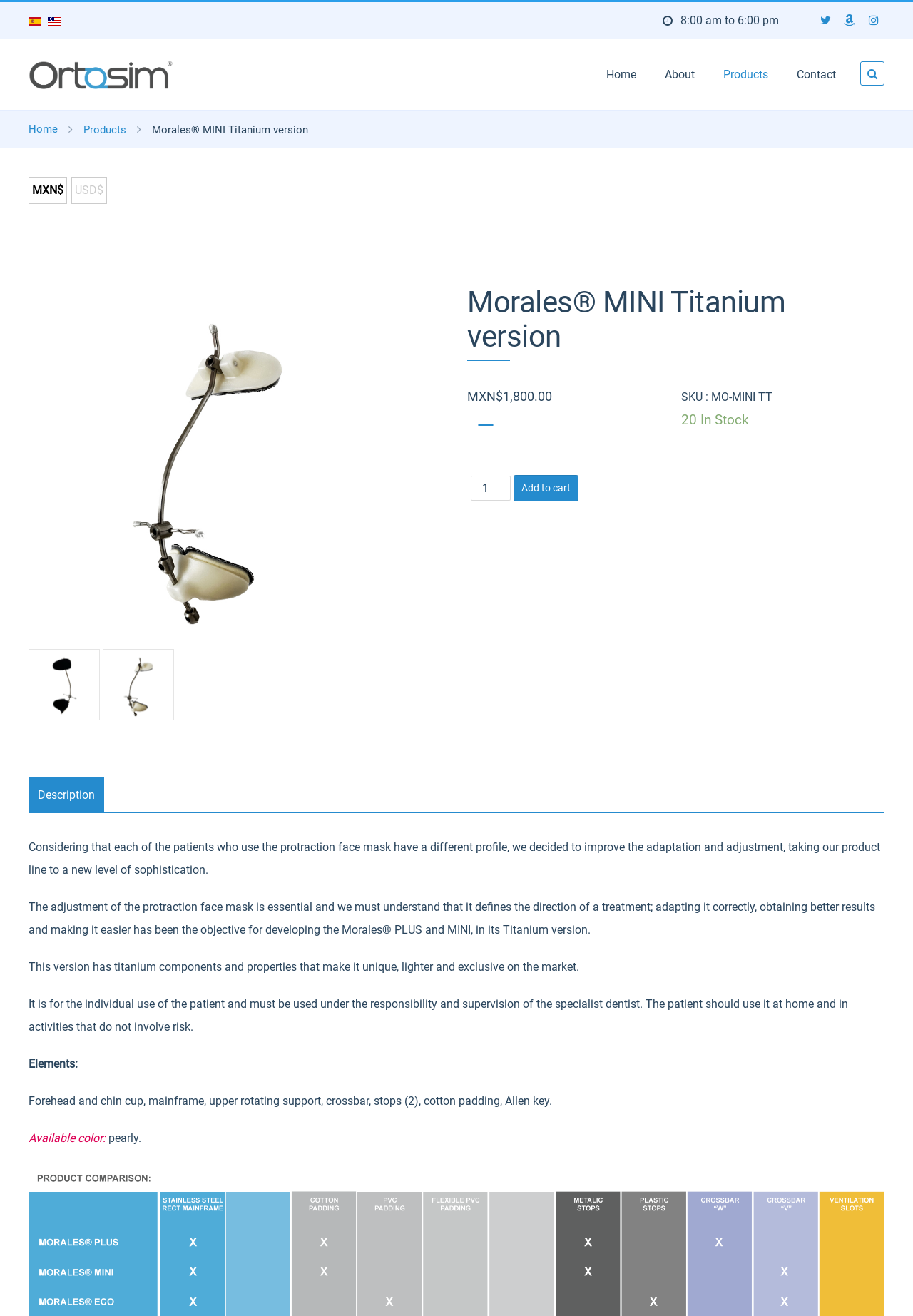Please find and report the primary heading text from the webpage.

Morales® MINI Titanium version